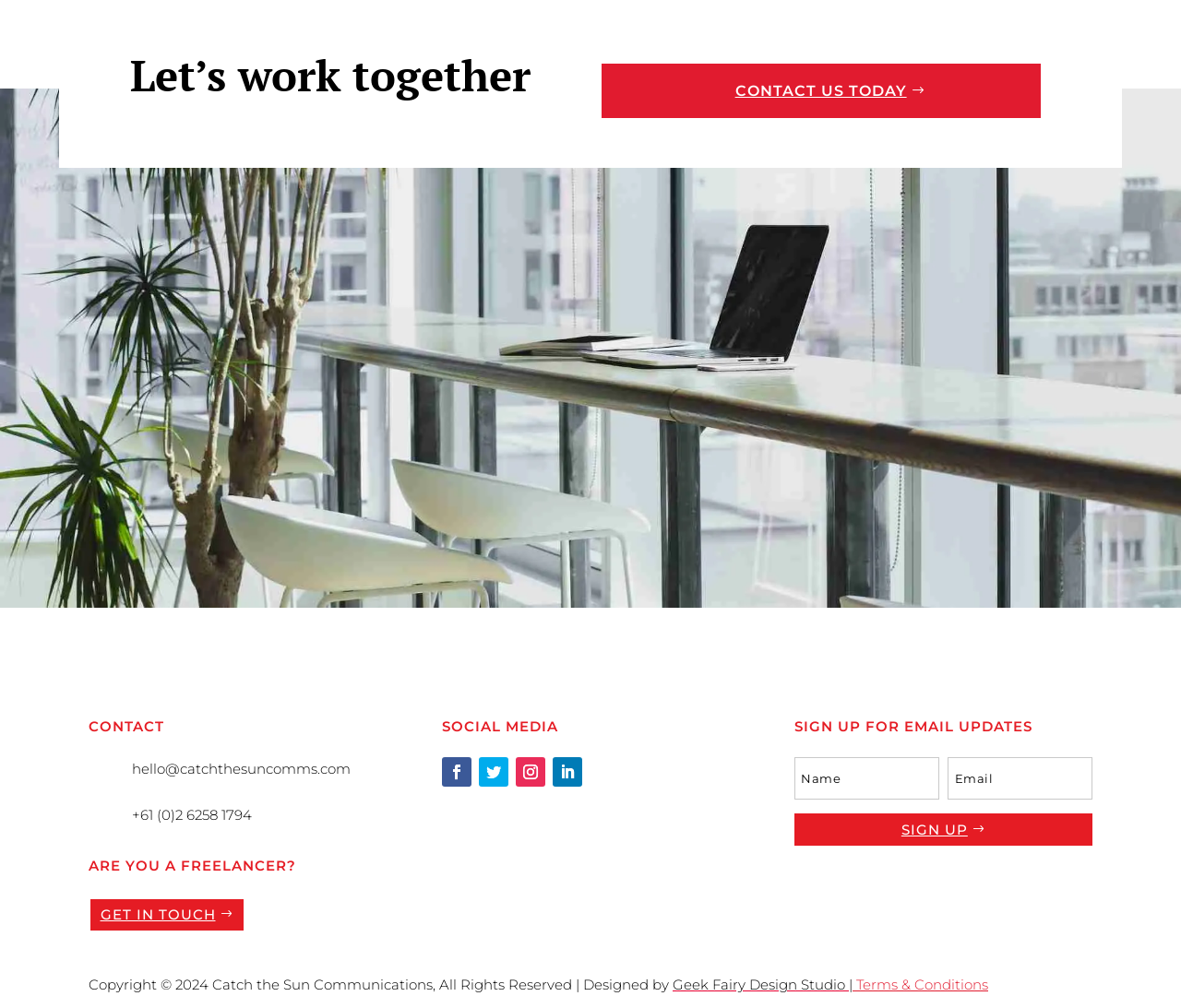What is the email address to contact?
Provide a thorough and detailed answer to the question.

I found the email address by looking at the layout table with the link '' and the static text 'hello@catchthesuncomms.com' next to it.